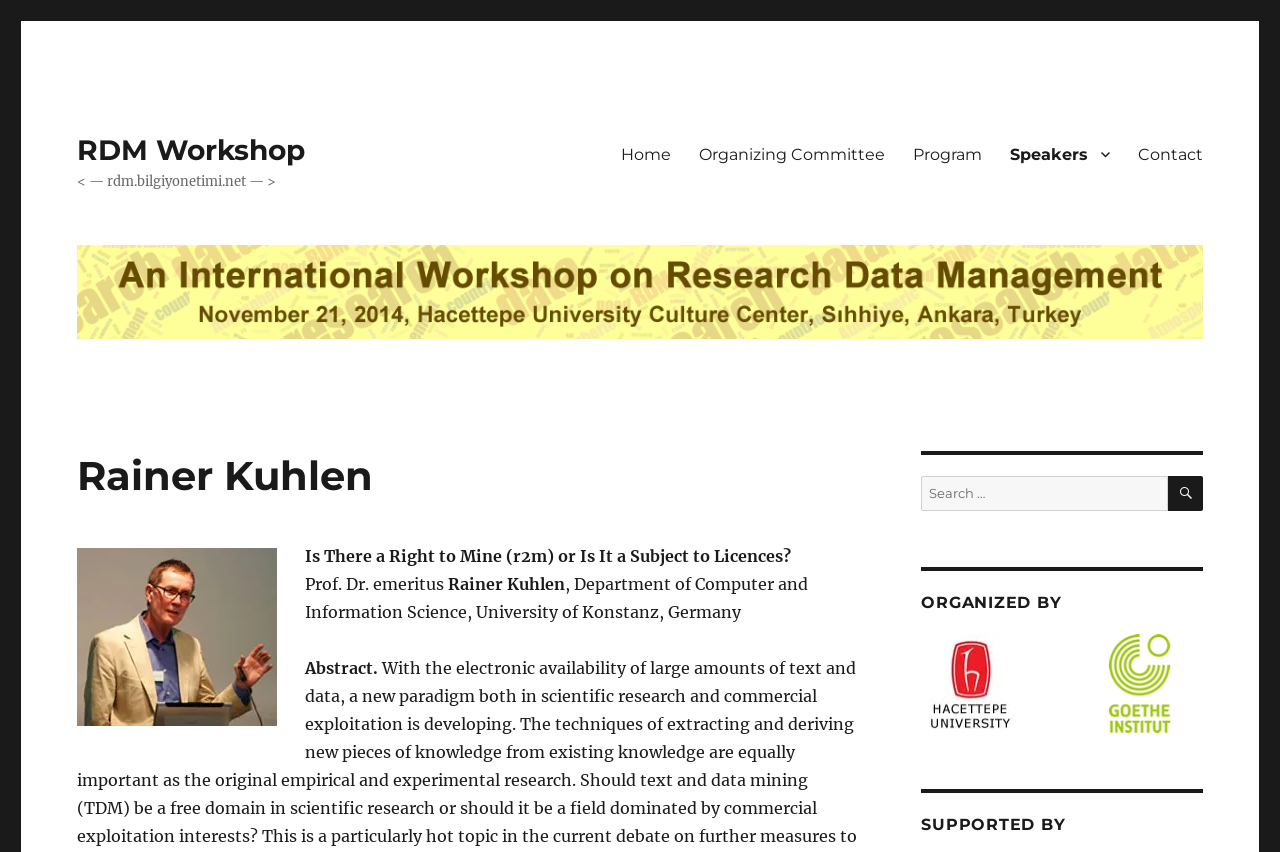What is the topic of the abstract?
Answer the question with a detailed explanation, including all necessary information.

The topic of the abstract can be found in the static text element, which reads 'Is There a Right to Mine (r2m) or Is It a Subject to Licences?'.